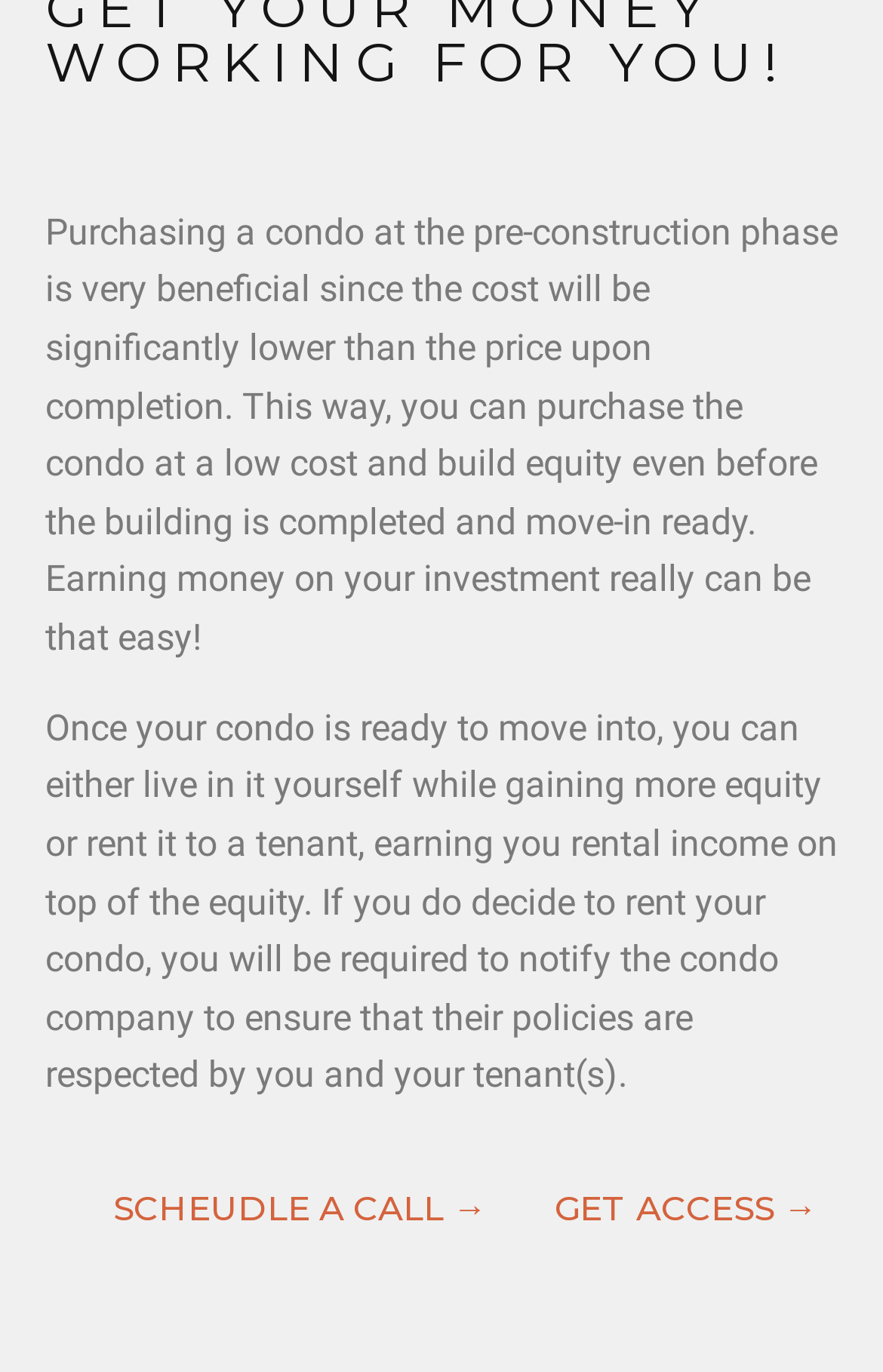Find the bounding box coordinates corresponding to the UI element with the description: "get access →". The coordinates should be formatted as [left, top, right, bottom], with values as floats between 0 and 1.

[0.551, 0.869, 0.926, 0.893]